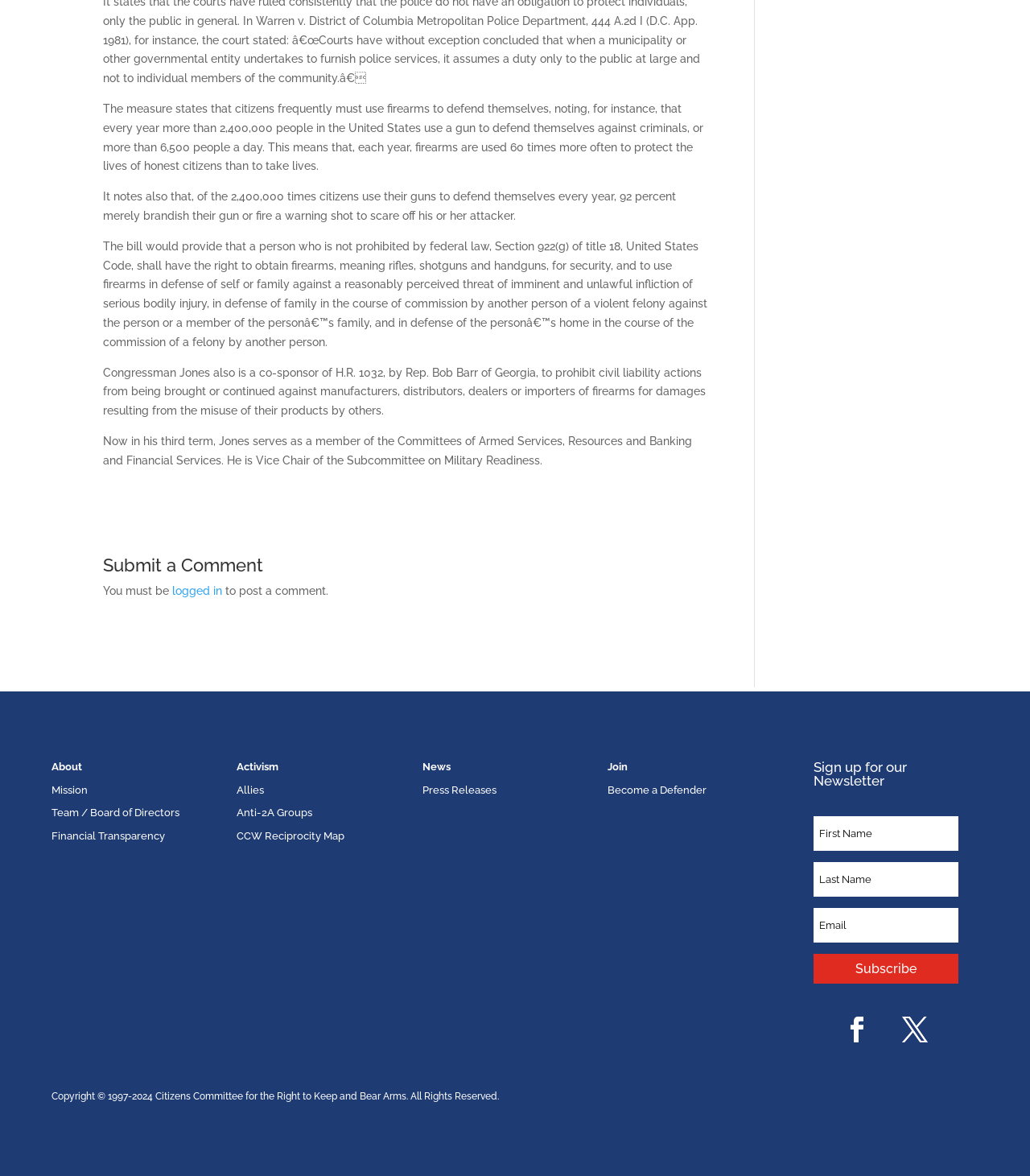What is the 'CCW Reciprocity Map'?
Refer to the image and give a detailed response to the question.

The 'CCW Reciprocity Map' is likely a resource for gun owners to understand which states have reciprocal concealed carry laws. This is inferred from the context of the webpage, which is focused on gun rights and self-defense.